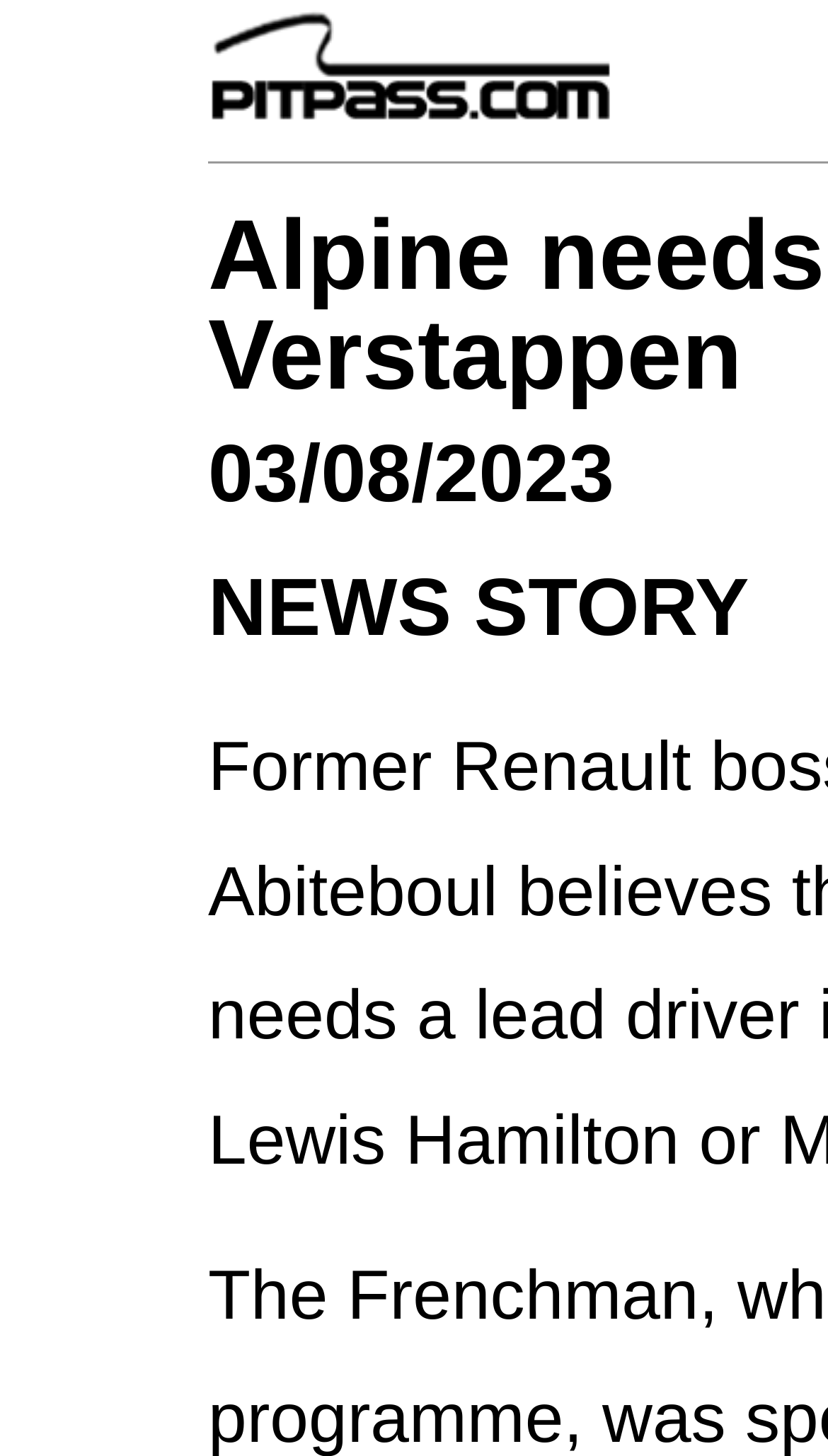Generate the text content of the main headline of the webpage.

Alpine needs a Hamilton or a Verstappen